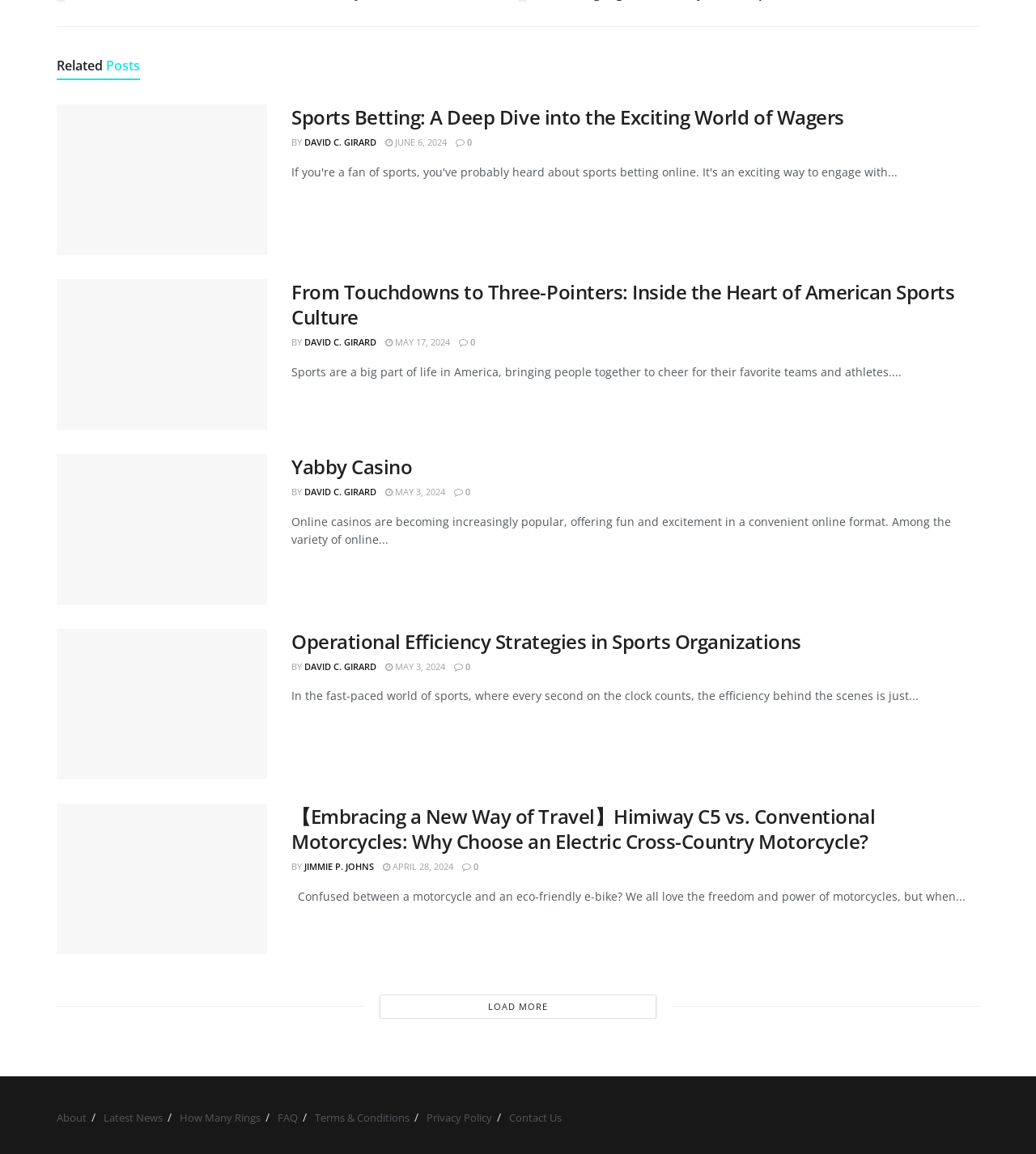Highlight the bounding box coordinates of the region I should click on to meet the following instruction: "Go to the 'About' page".

[0.055, 0.962, 0.084, 0.975]